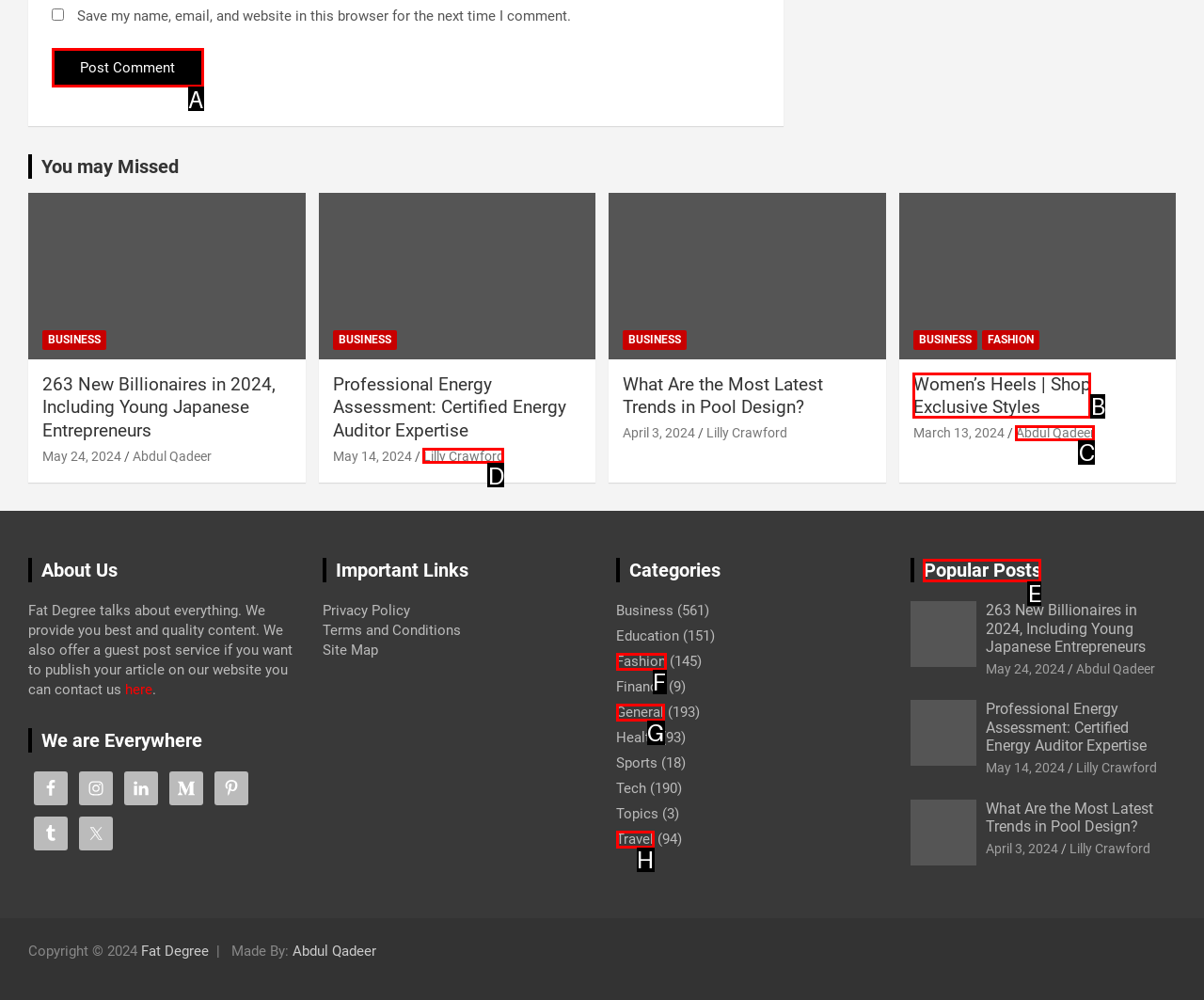Determine which option fits the following description: Fashion
Answer with the corresponding option's letter directly.

F